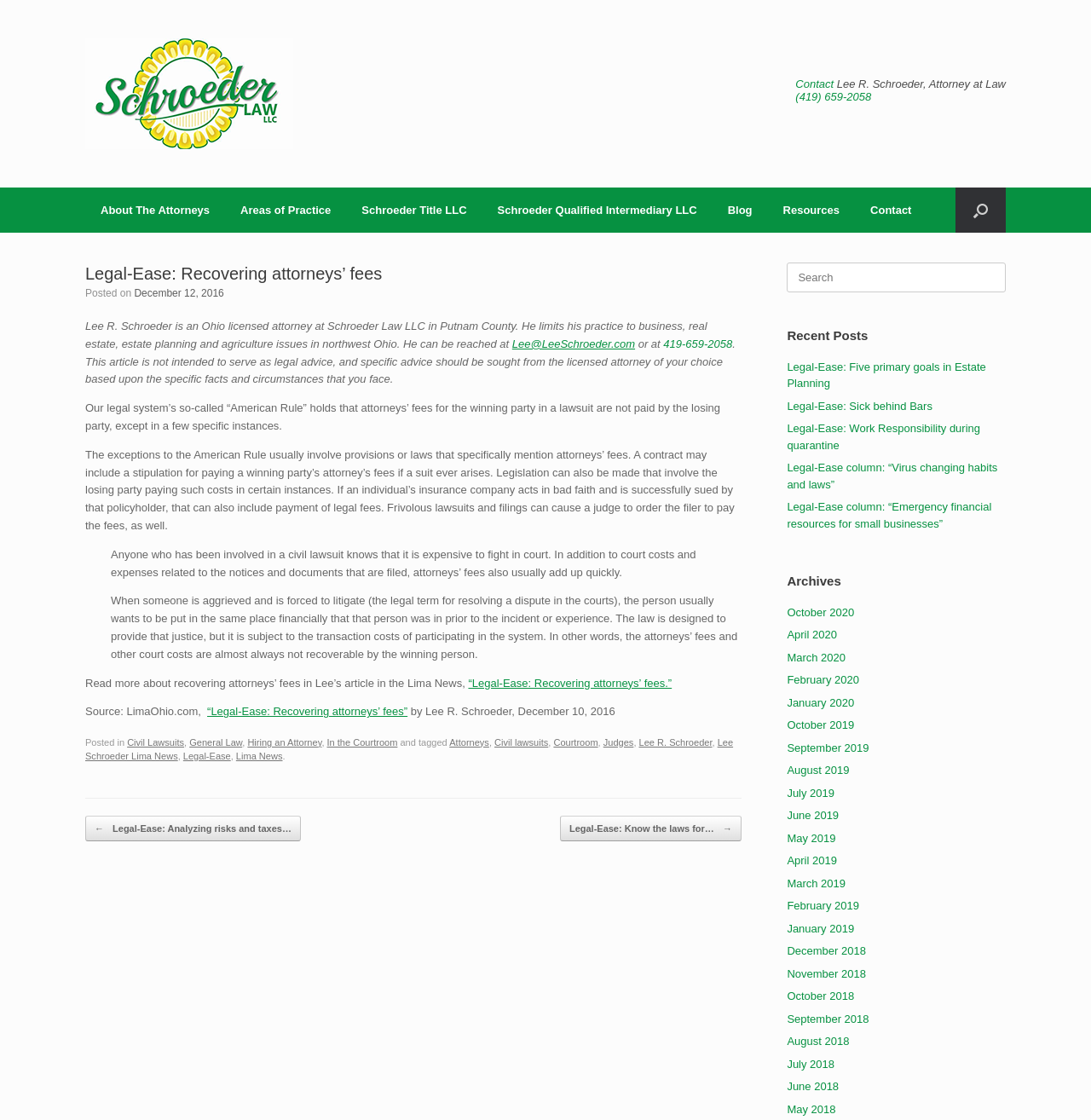Pinpoint the bounding box coordinates for the area that should be clicked to perform the following instruction: "Read the article 'Legal-Ease: Recovering attorneys’ fees'".

[0.078, 0.234, 0.68, 0.269]